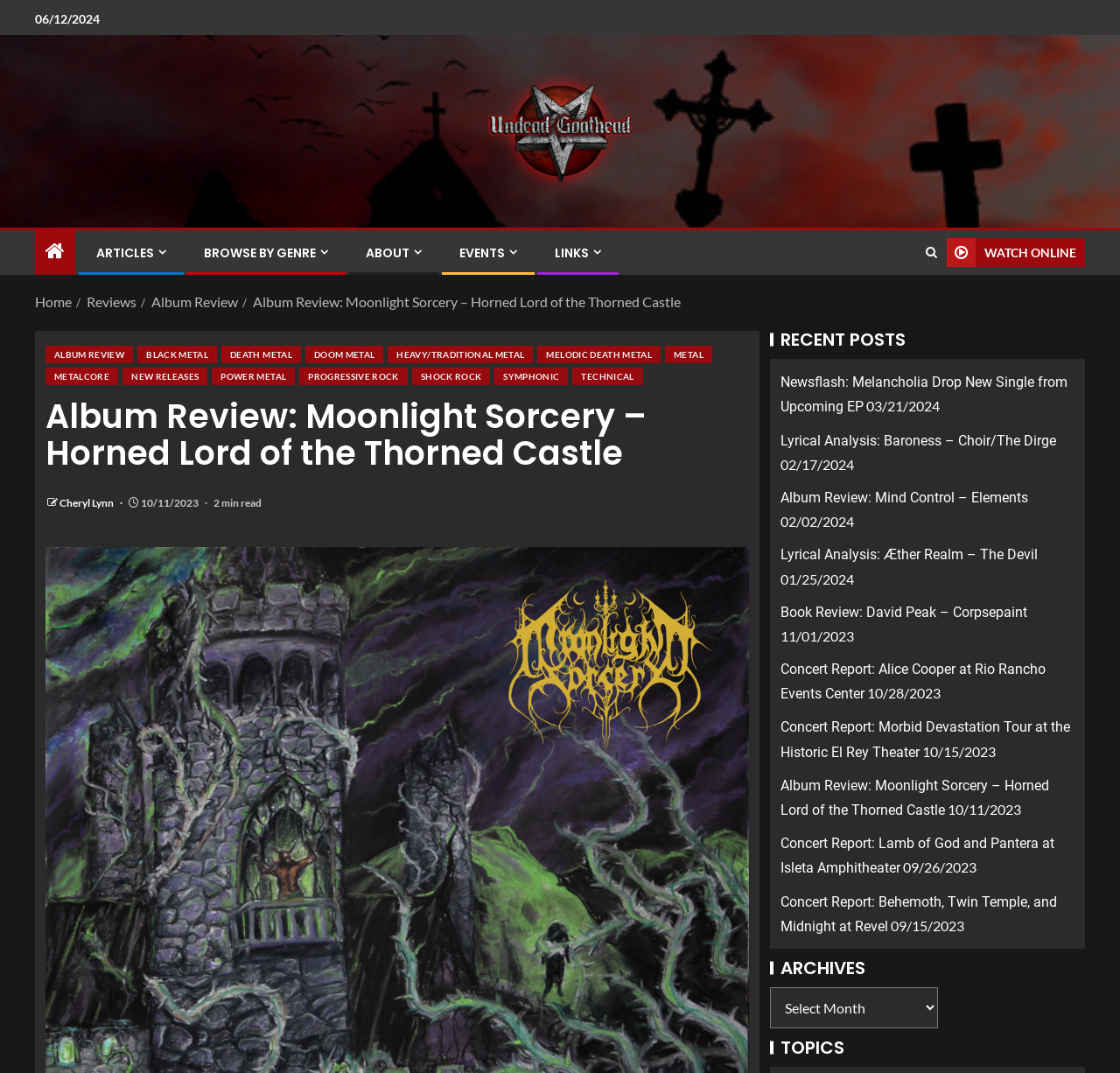Find the bounding box coordinates for the area that must be clicked to perform this action: "Click the Join Community button".

None